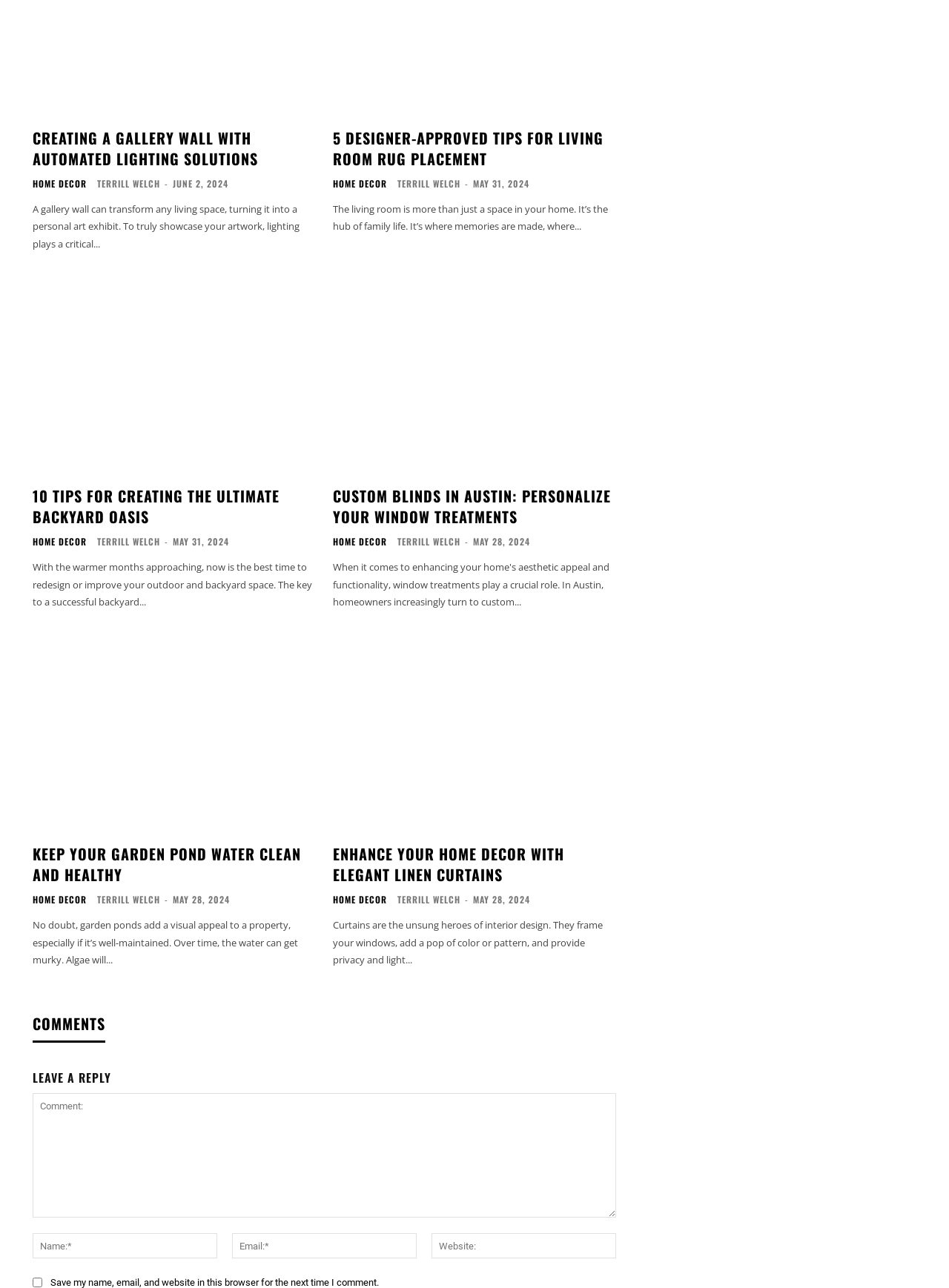Provide your answer in a single word or phrase: 
What is the purpose of the comment section?

To leave a reply